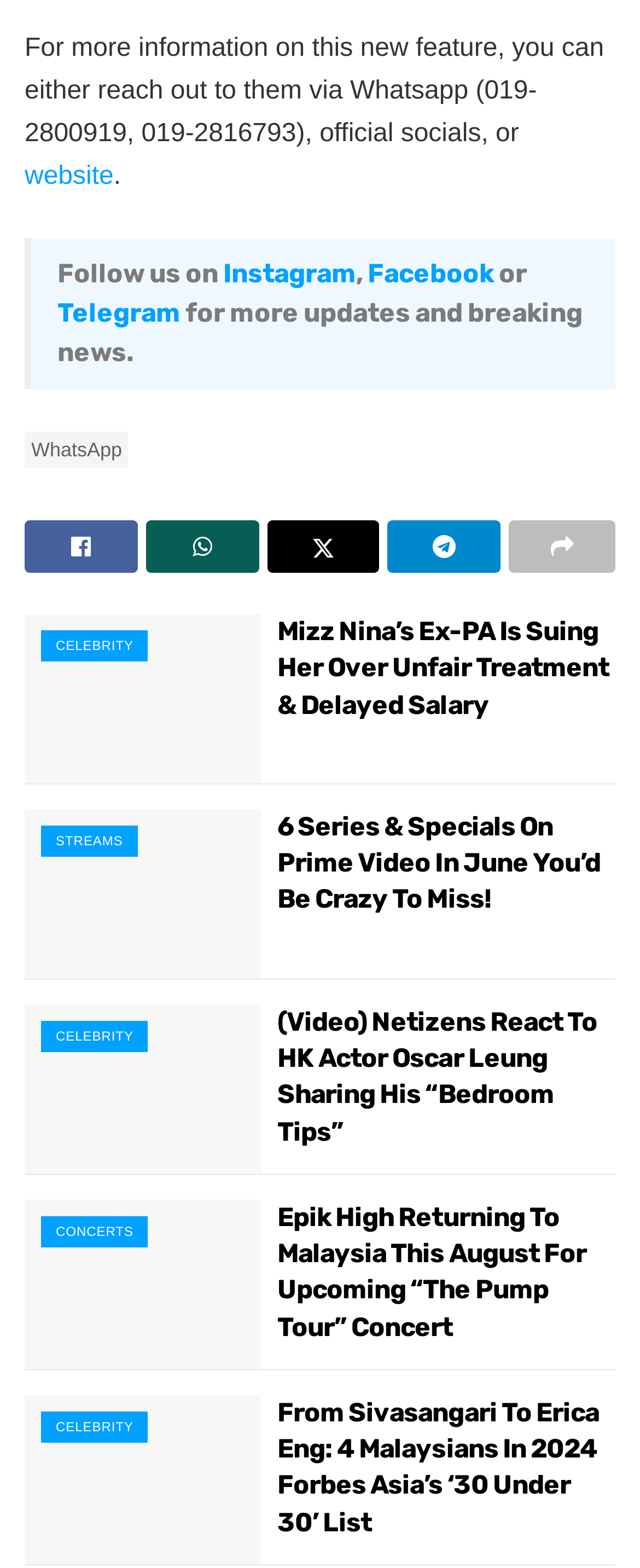Refer to the screenshot and answer the following question in detail:
What is the topic of the first article?

The first article element contains a heading element with the text 'Mizz Nina’s Ex-PA Is Suing Her Over Unfair Treatment & Delayed Salary', indicating that the topic of the article is about Mizz Nina's ex-PA suing her.